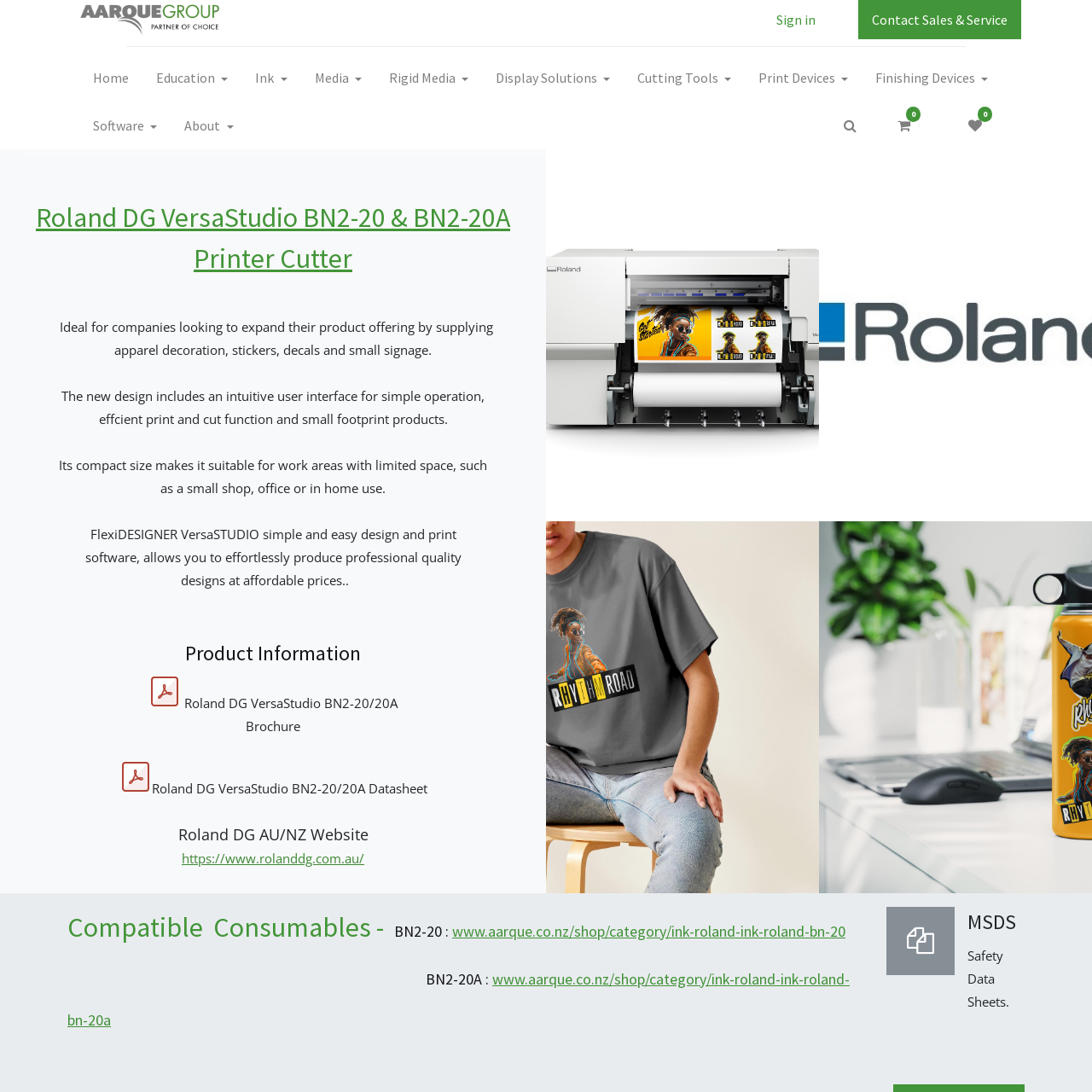Please find and report the bounding box coordinates of the element to click in order to perform the following action: "Click the 'Home' menu item". The coordinates should be expressed as four float numbers between 0 and 1, in the format [left, top, right, bottom].

[0.073, 0.049, 0.131, 0.093]